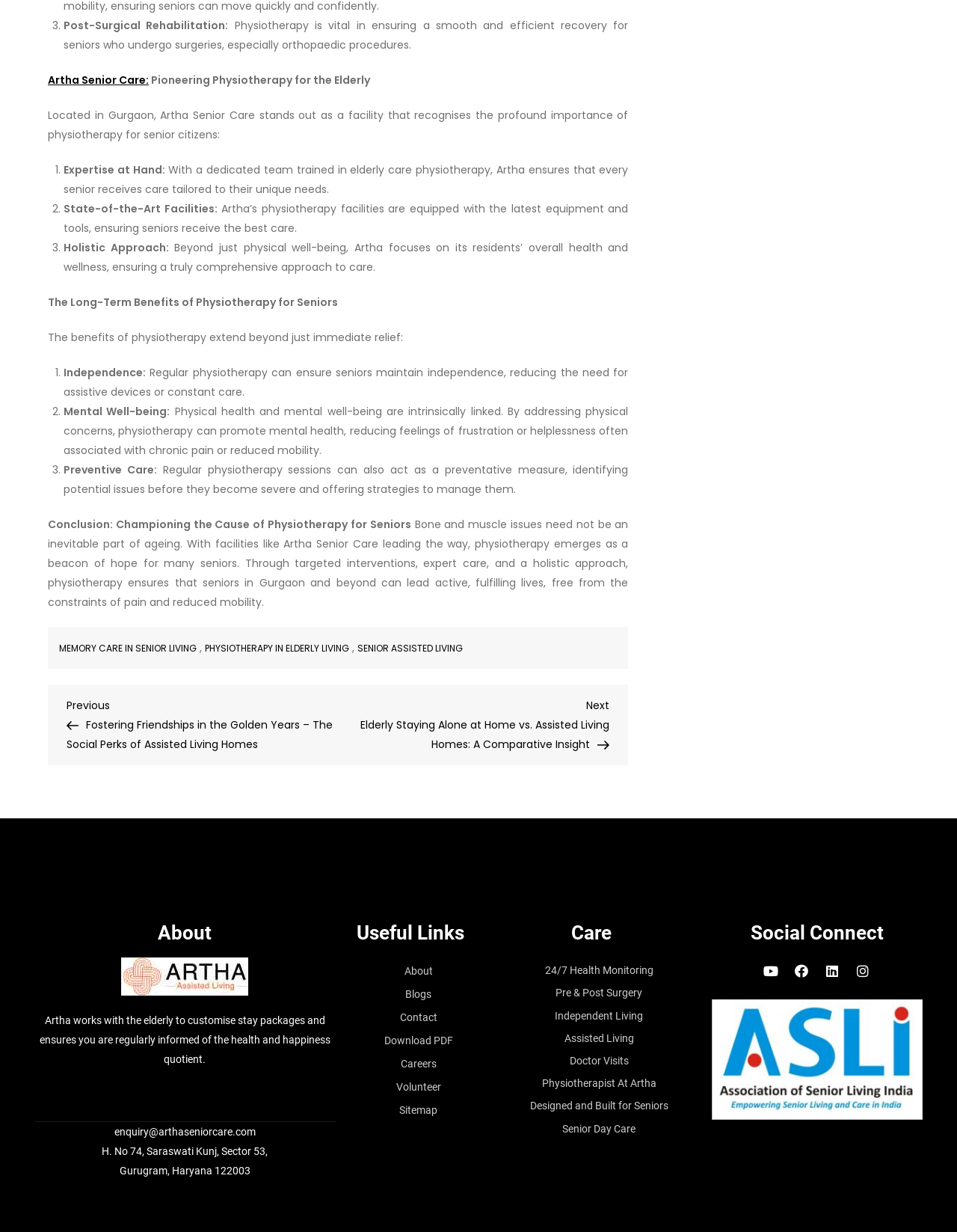Identify the bounding box coordinates of the clickable region required to complete the instruction: "Read the latest news". The coordinates should be given as four float numbers within the range of 0 and 1, i.e., [left, top, right, bottom].

None